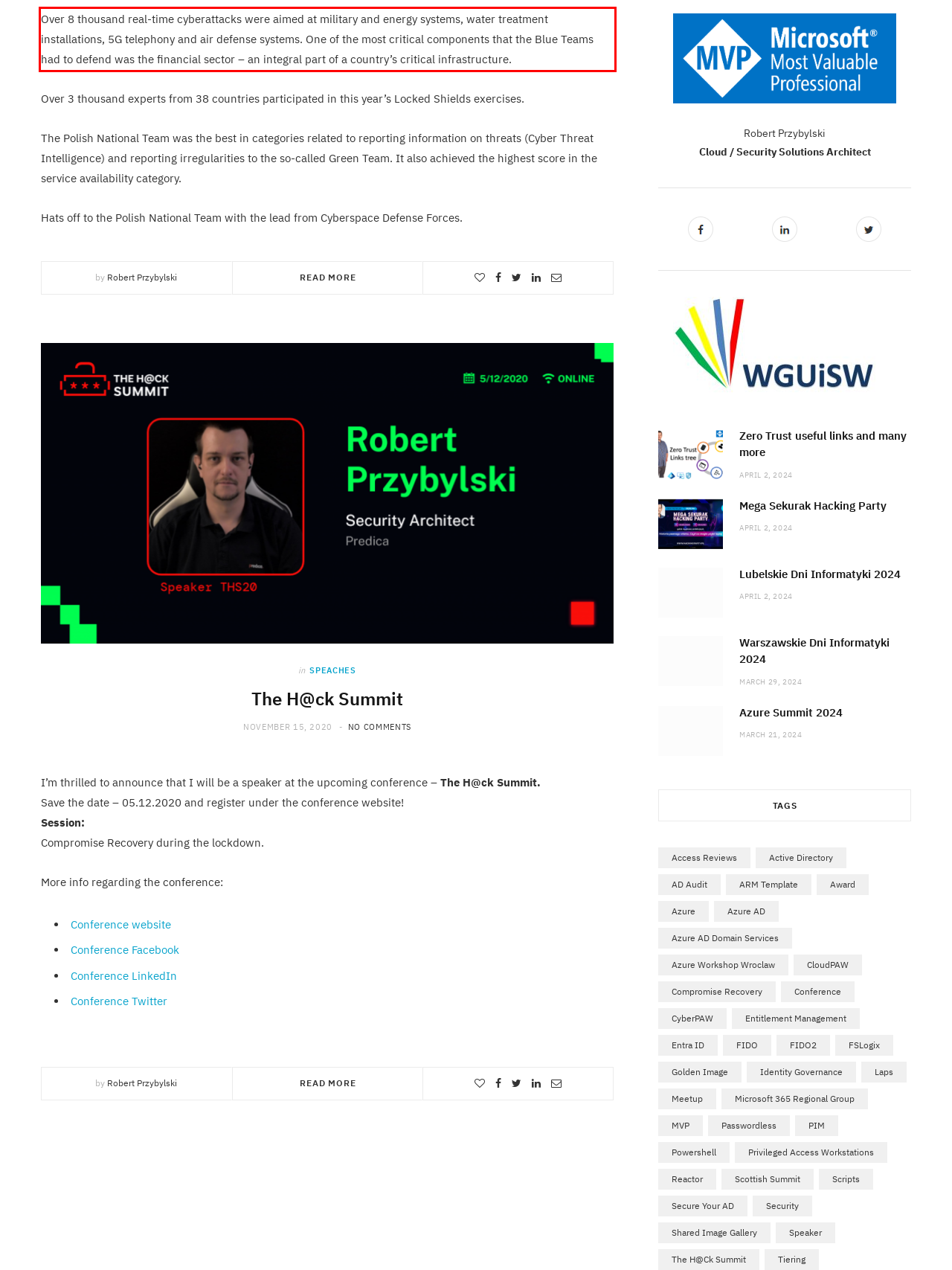You are provided with a screenshot of a webpage that includes a red bounding box. Extract and generate the text content found within the red bounding box.

Over 8 thousand real-time cyberattacks were aimed at military and energy systems, water treatment installations, 5G telephony and air defense systems. One of the most critical components that the Blue Teams had to defend was the financial sector – an integral part of a country’s critical infrastructure.